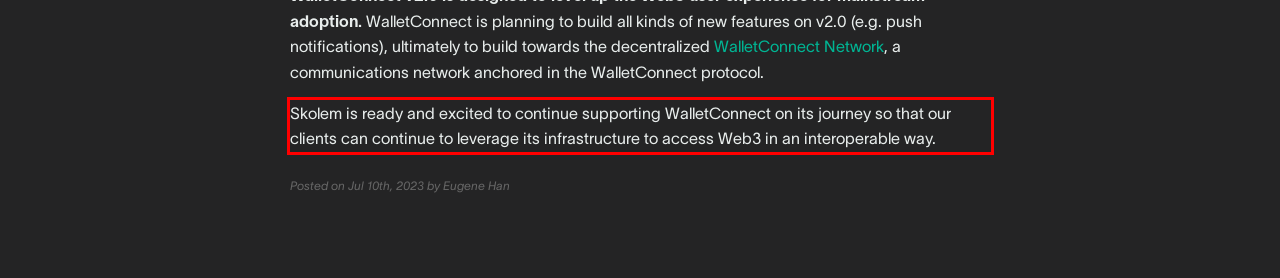Within the screenshot of the webpage, locate the red bounding box and use OCR to identify and provide the text content inside it.

Skolem is ready and excited to continue supporting WalletConnect on its journey so that our clients can continue to leverage its infrastructure to access Web3 in an interoperable way.